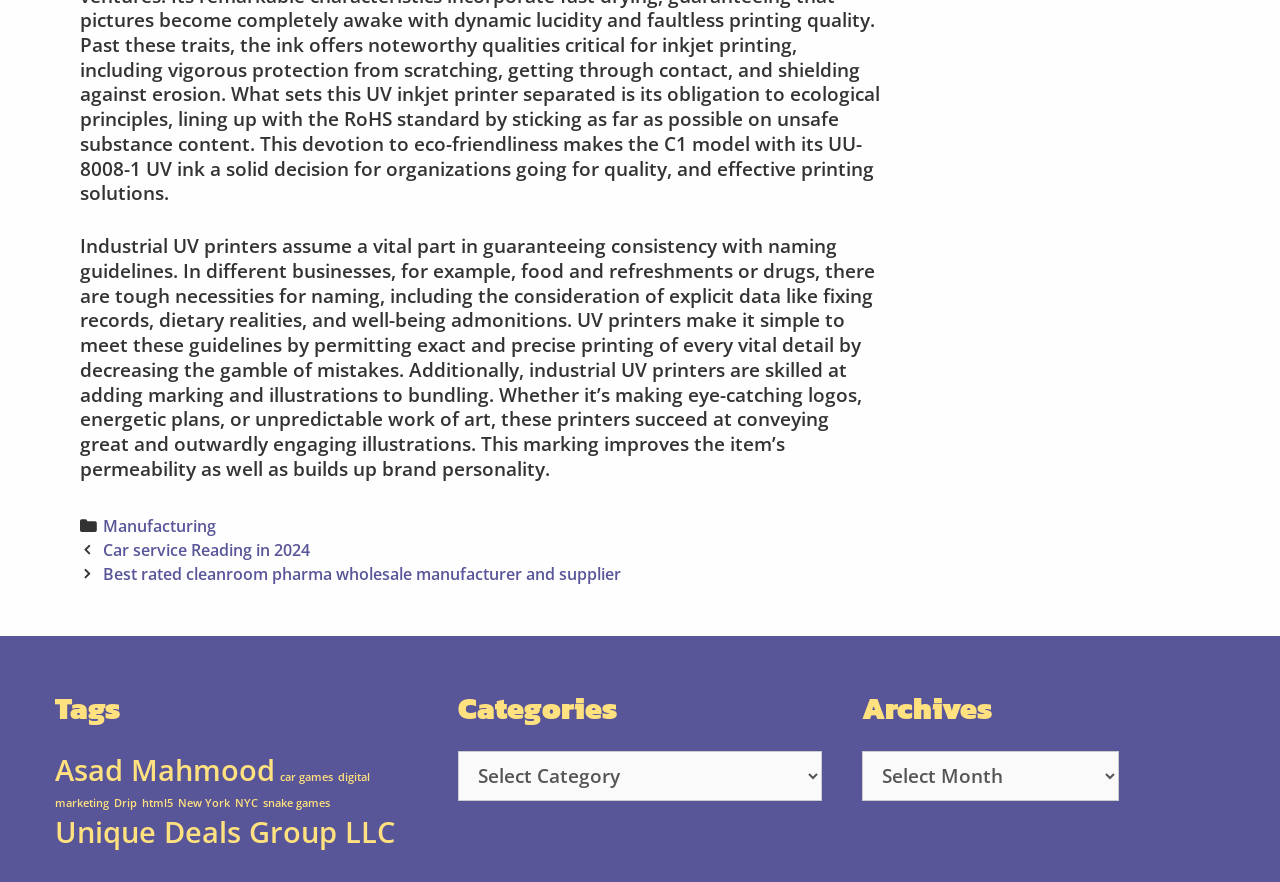Review the image closely and give a comprehensive answer to the question: How many items are related to Asad Mahmood?

According to the link 'Asad Mahmood (2 items)' in the tags section, there are 2 items related to Asad Mahmood.